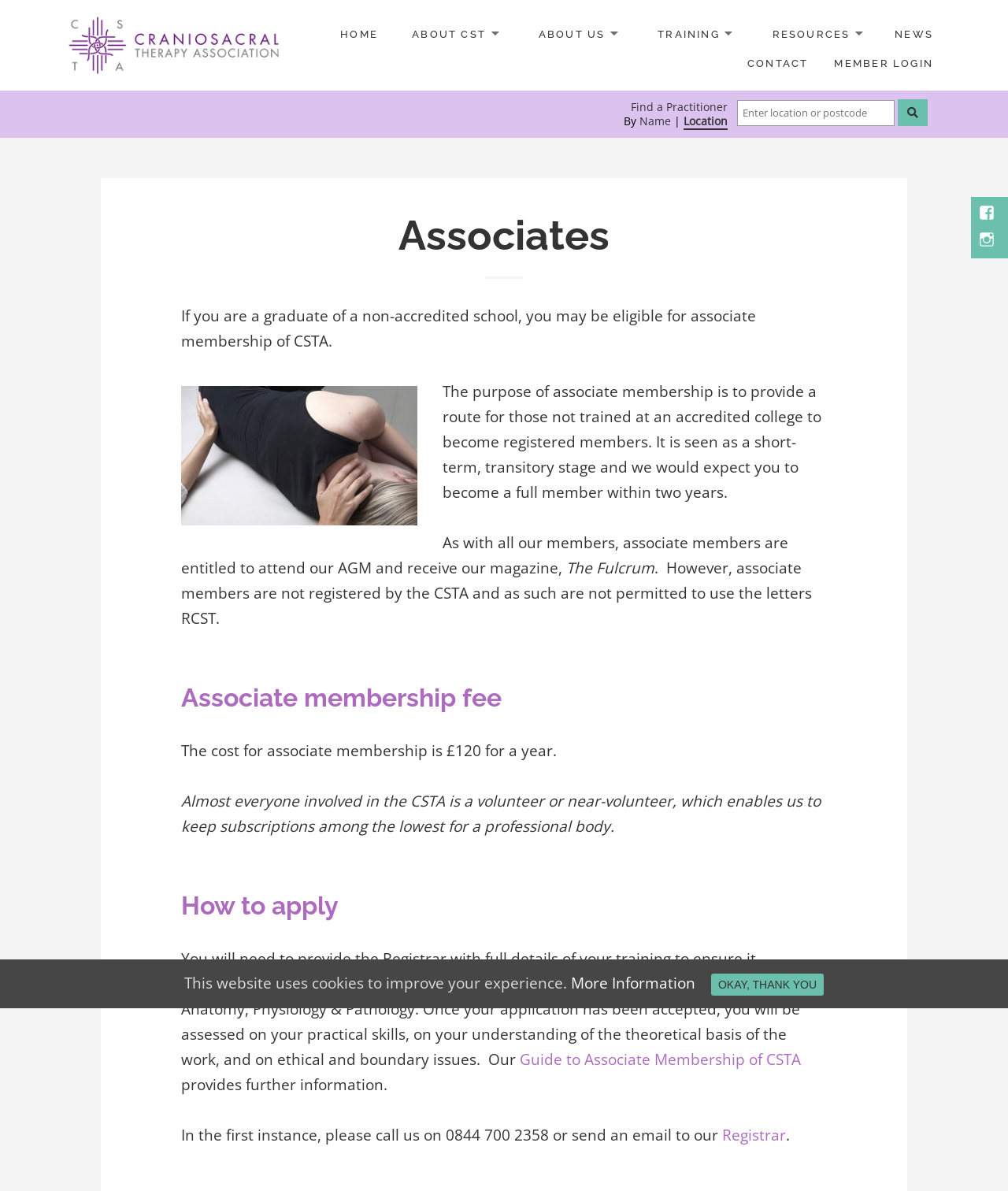Find the bounding box coordinates of the clickable area required to complete the following action: "Visit the Facebook page".

[0.967, 0.169, 0.994, 0.191]